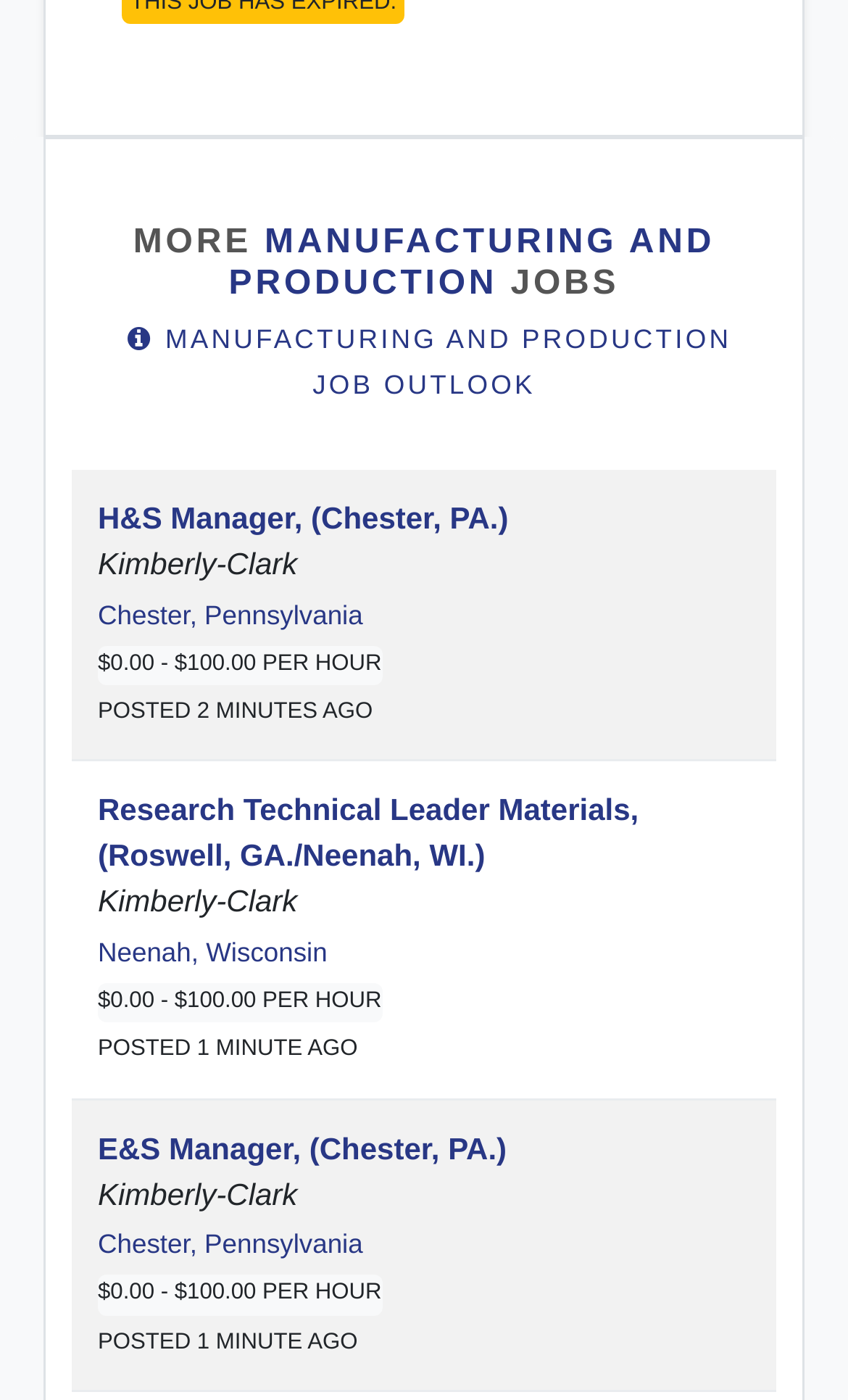What type of jobs are listed on this webpage?
Please provide a single word or phrase as your answer based on the image.

Manufacturing and production jobs